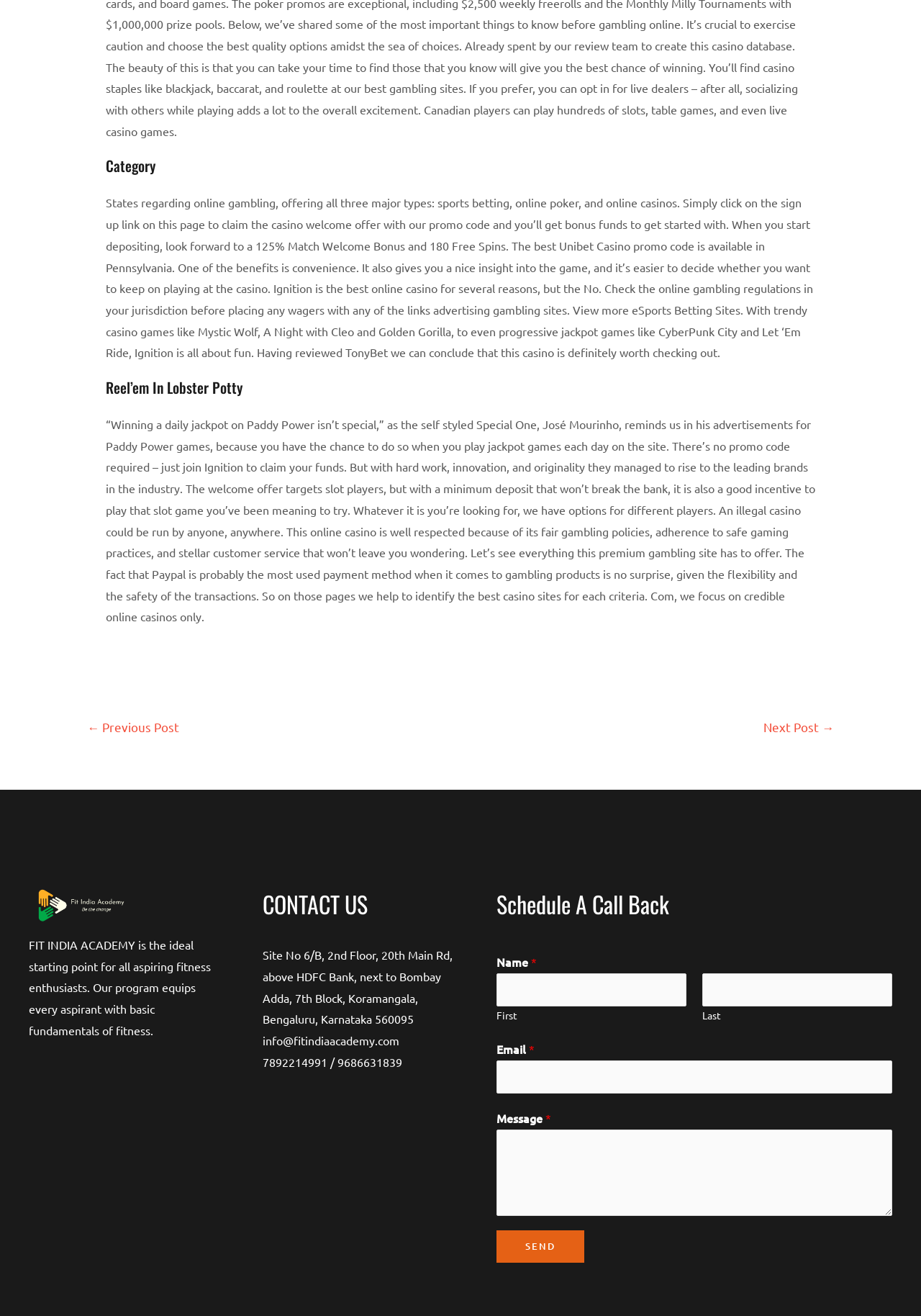What is the name of the casino mentioned in the text?
Answer the question with a detailed explanation, including all necessary information.

The text mentions Unibet Casino as one of the online casinos, and also mentions that the best Unibet Casino promo code is available in Pennsylvania.